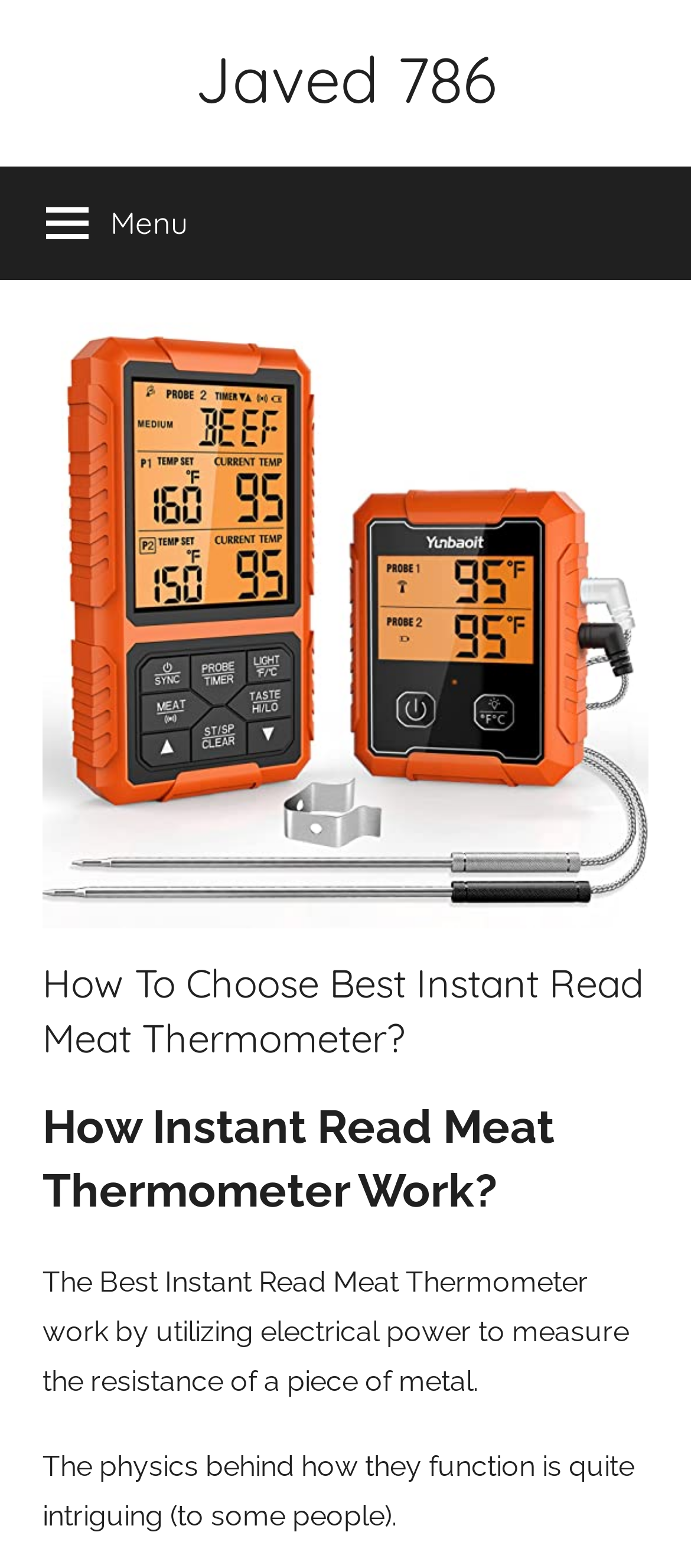Explain the webpage in detail, including its primary components.

The webpage is about choosing the best instant read meat thermometer. At the top left, there is a link to "Javed 786" and a button labeled "Menu" that controls the primary menu. Below the menu button, there is a large image related to the topic of instant read meat thermometers, taking up most of the width of the page.

Above the image, there is a header section with a heading that matches the title of the webpage, "How To Choose Best Instant Read Meat Thermometer?". Below the header, there is another heading that asks "How Instant Read Meat Thermometer Work?".

Underneath the second heading, there are two paragraphs of text that explain how instant read meat thermometers work. The first paragraph describes the basic principle of how they measure the resistance of a piece of metal using electrical power. The second paragraph adds that the physics behind their function is intriguing to some people.